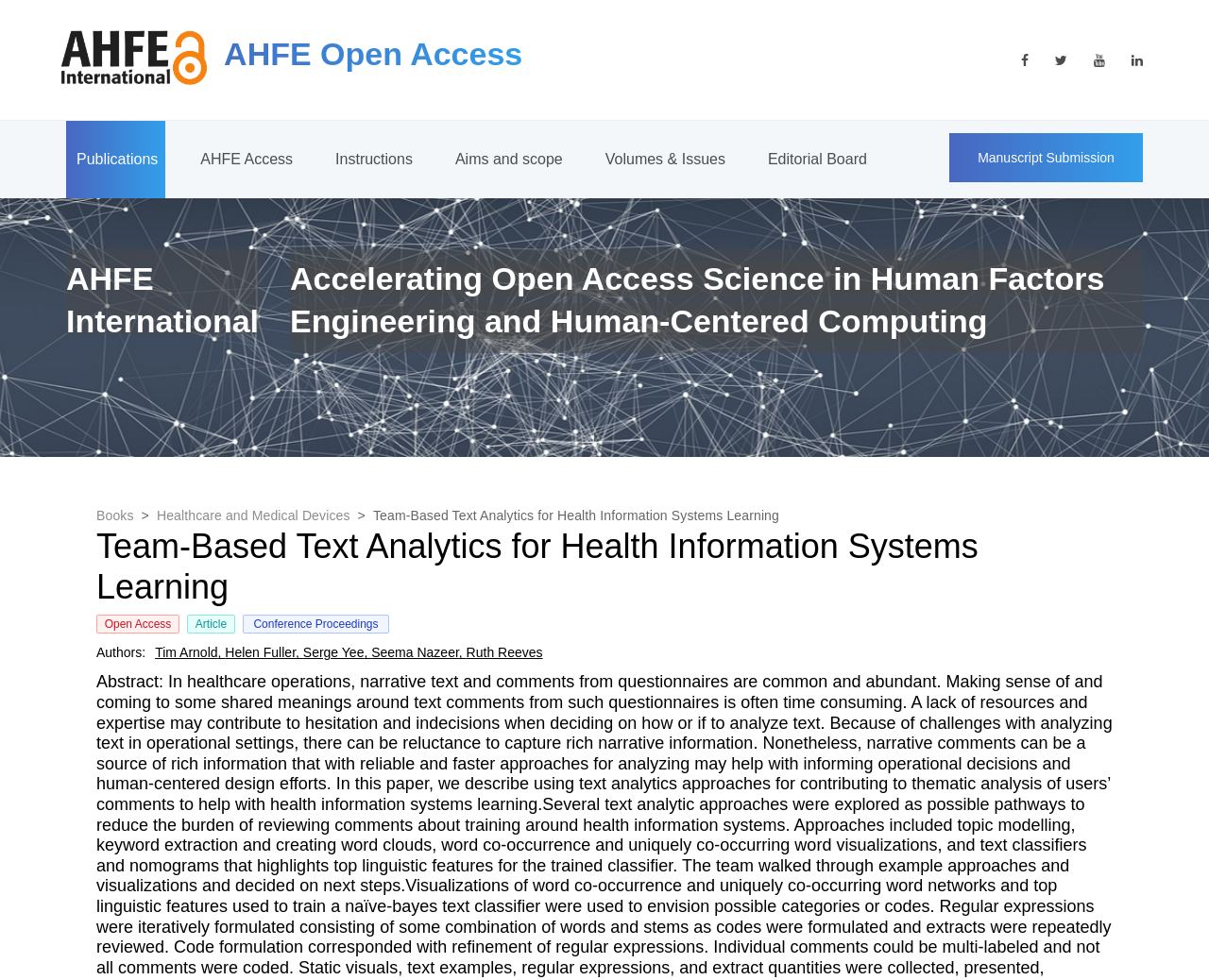How many authors are listed for the article?
Based on the image, respond with a single word or phrase.

5